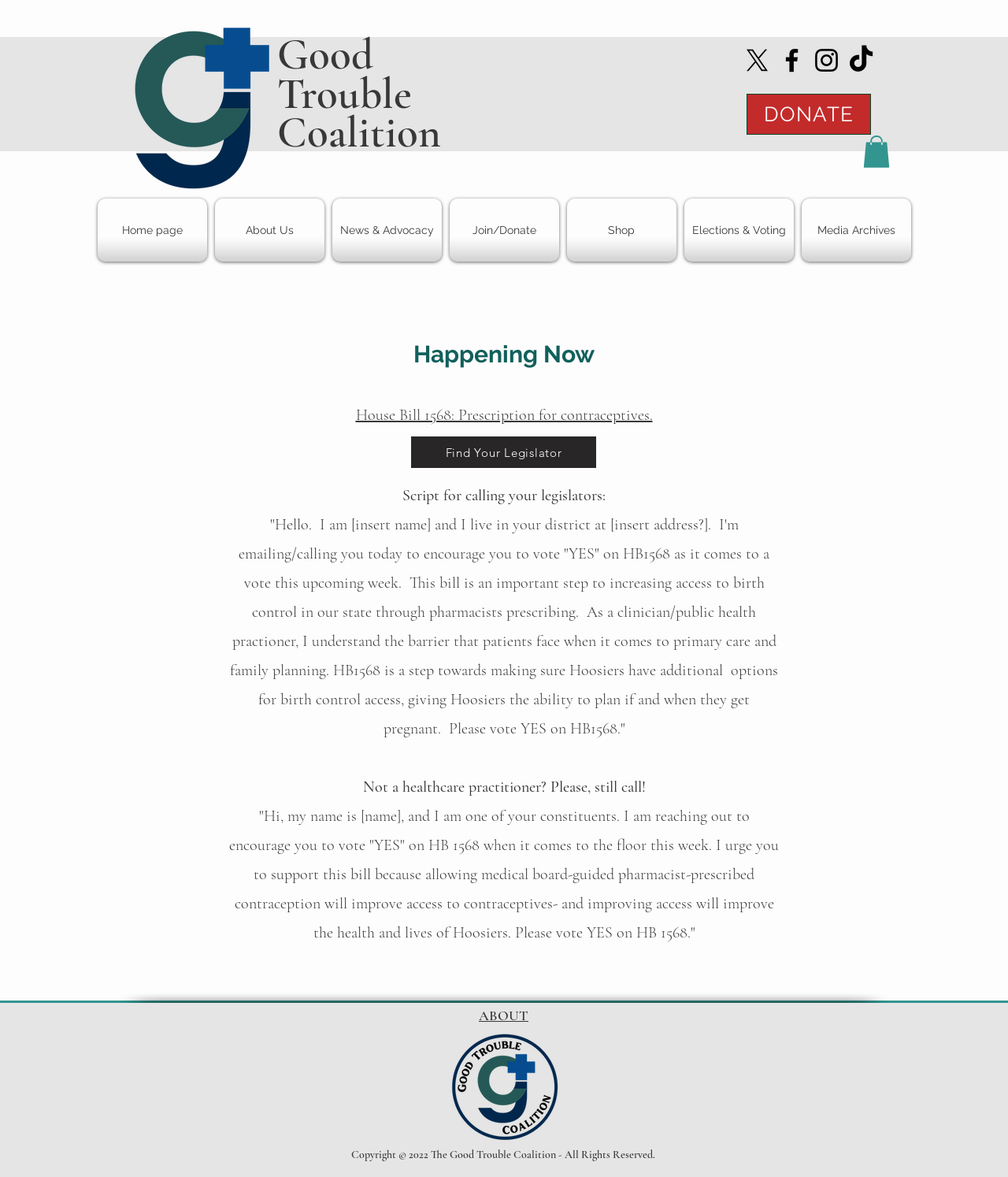Reply to the question with a single word or phrase:
What is the name of the coalition?

Good Trouble Coalition